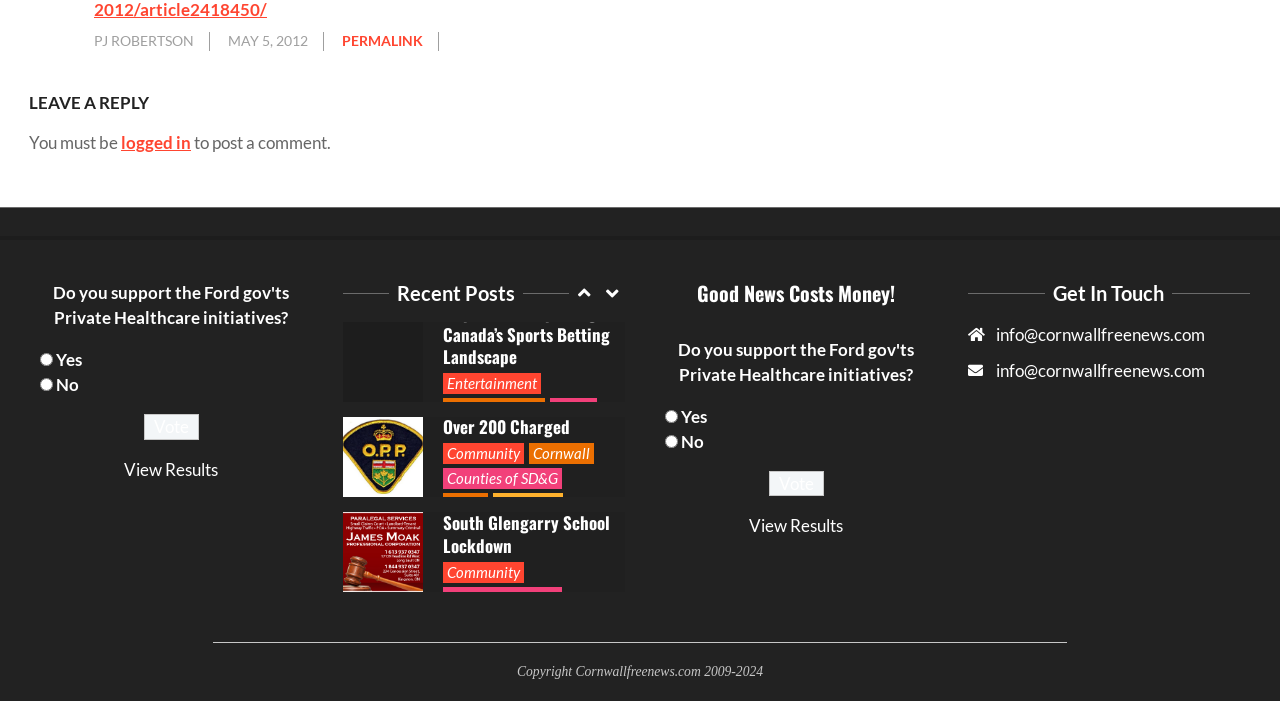Identify and provide the bounding box coordinates of the UI element described: "Counties of SD&G". The coordinates should be formatted as [left, top, right, bottom], with each number being a float between 0 and 1.

[0.346, 0.668, 0.439, 0.698]